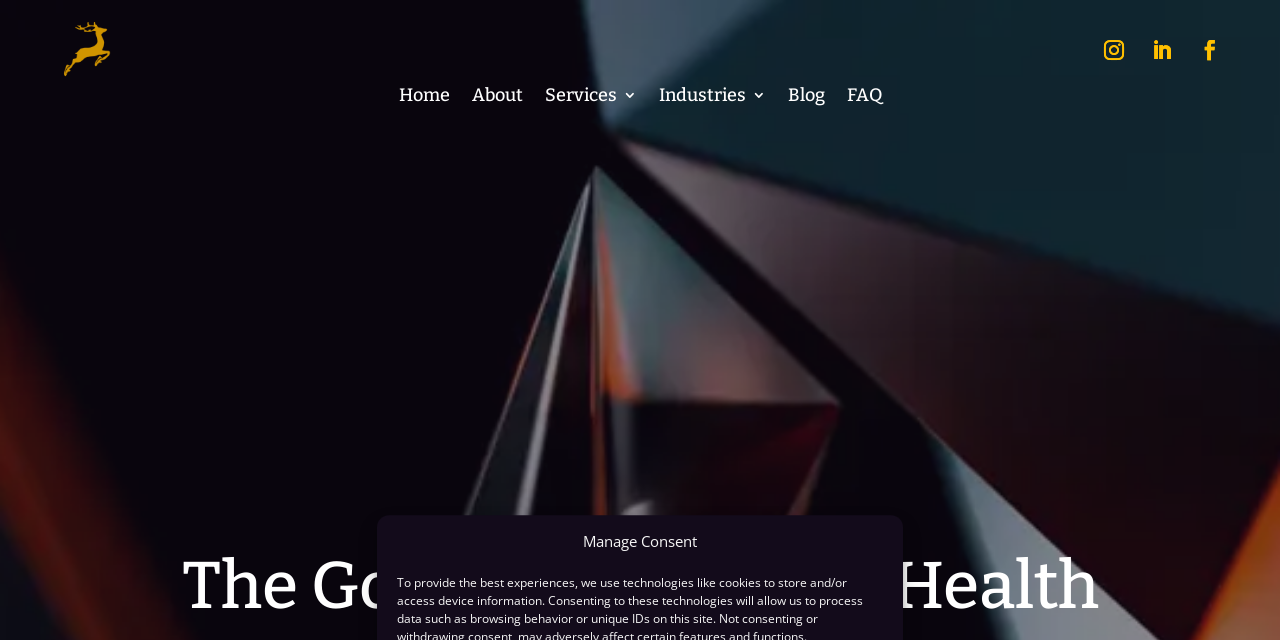What is the purpose of the three links on the right?
Analyze the screenshot and provide a detailed answer to the question.

I observed that the three links on the right have Unicode characters '', '', and '', which are commonly used to represent social media icons, suggesting that these links are for social media purposes.